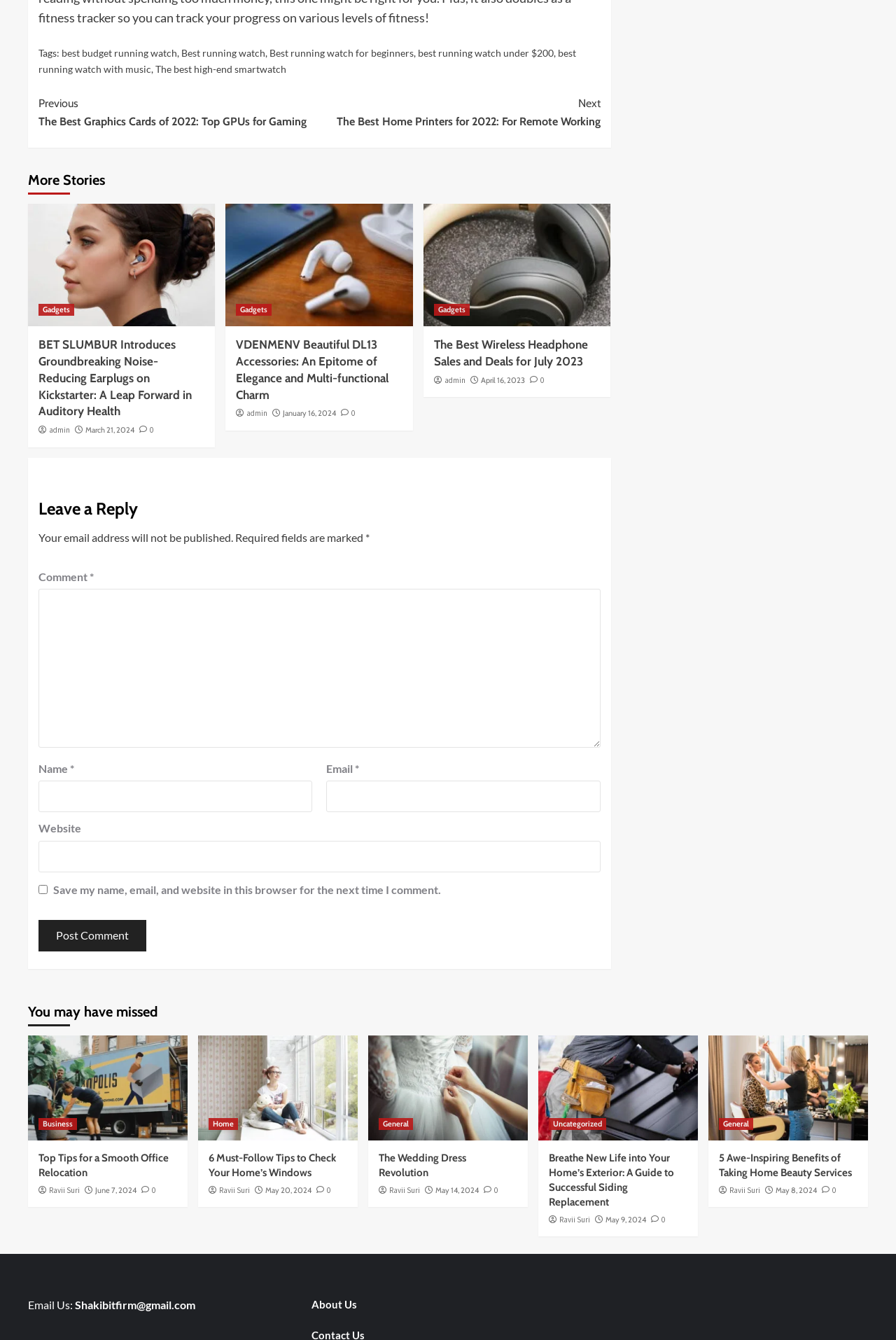Find the bounding box coordinates of the area to click in order to follow the instruction: "Click on the 'Post Comment' button".

[0.043, 0.686, 0.163, 0.71]